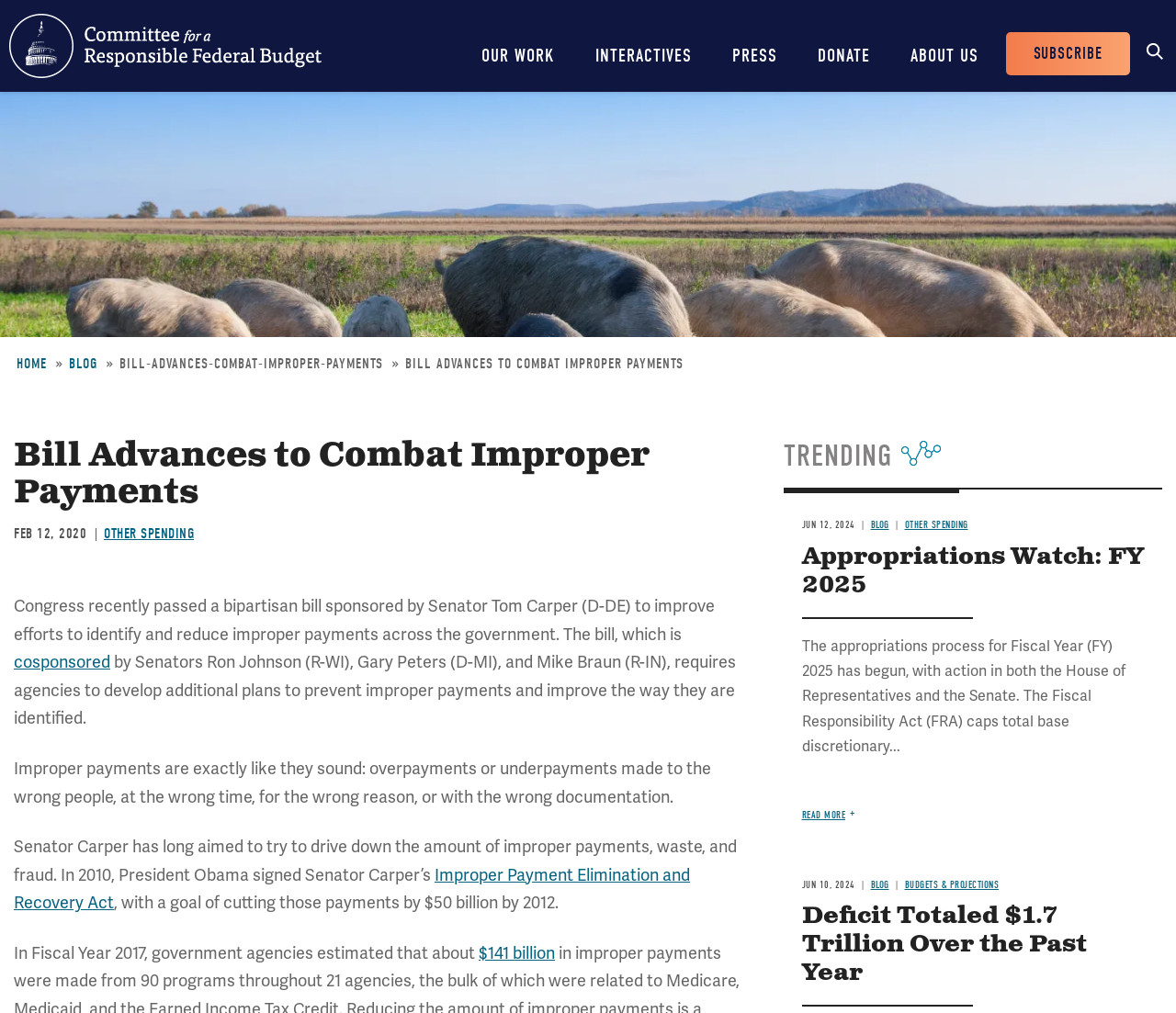Indicate the bounding box coordinates of the element that must be clicked to execute the instruction: "Search for something". The coordinates should be given as four float numbers between 0 and 1, i.e., [left, top, right, bottom].

[0.969, 0.029, 1.0, 0.065]